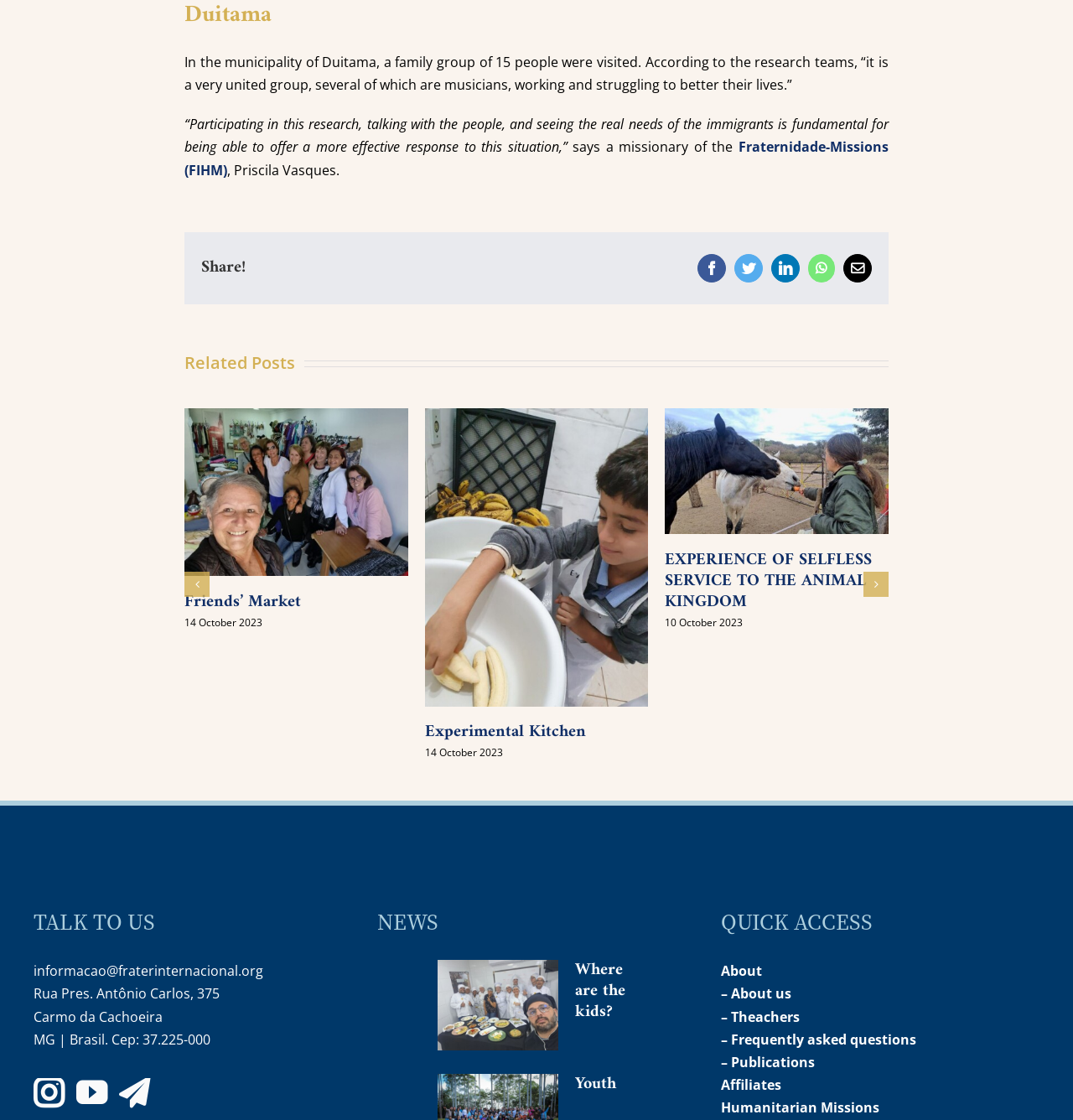Specify the bounding box coordinates of the element's region that should be clicked to achieve the following instruction: "Learn more about Humanitarian Missions". The bounding box coordinates consist of four float numbers between 0 and 1, in the format [left, top, right, bottom].

[0.672, 0.981, 0.82, 0.997]